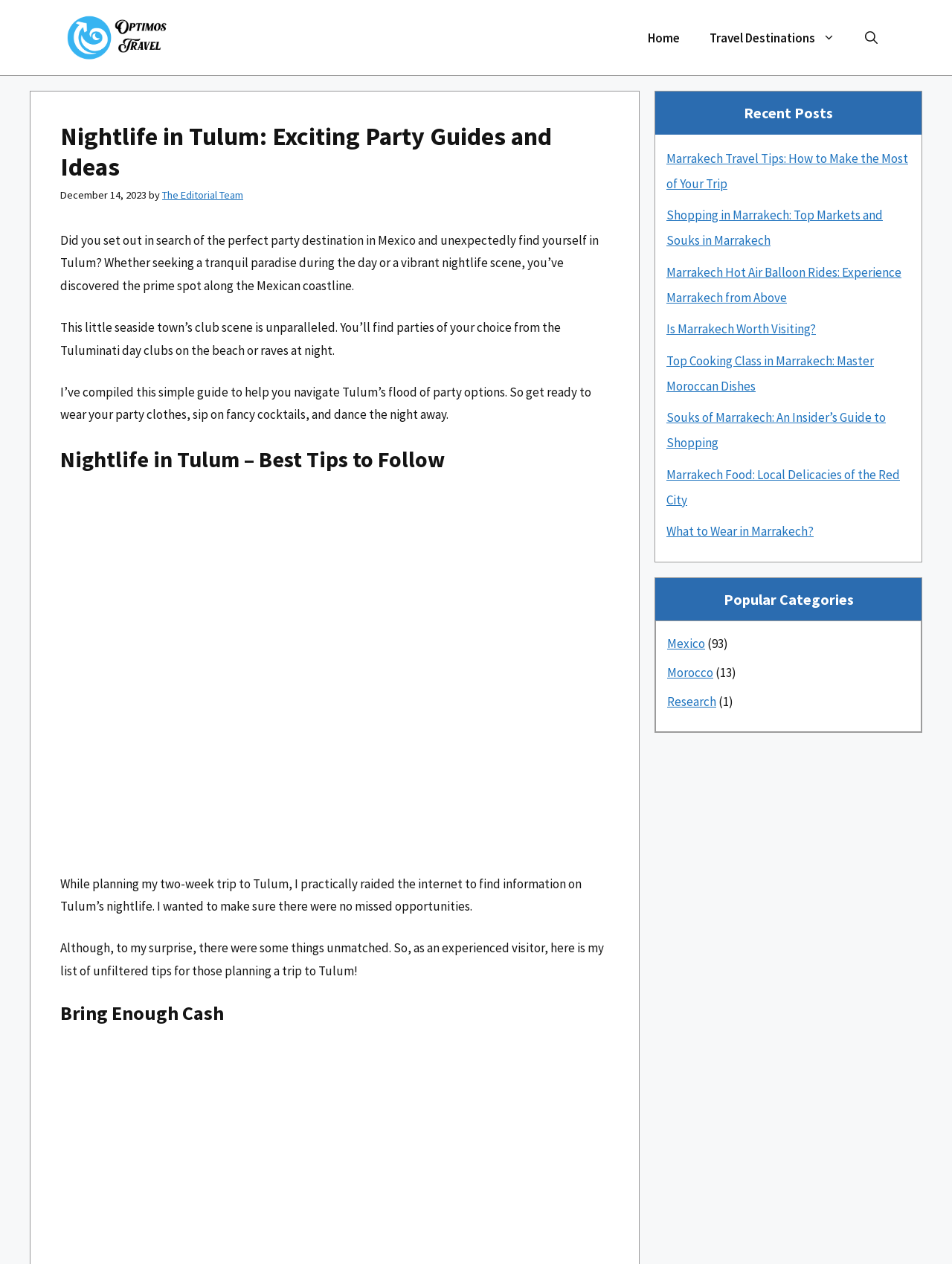What type of activities can be found in Tulum?
Please look at the screenshot and answer using one word or phrase.

Parties and clubbing